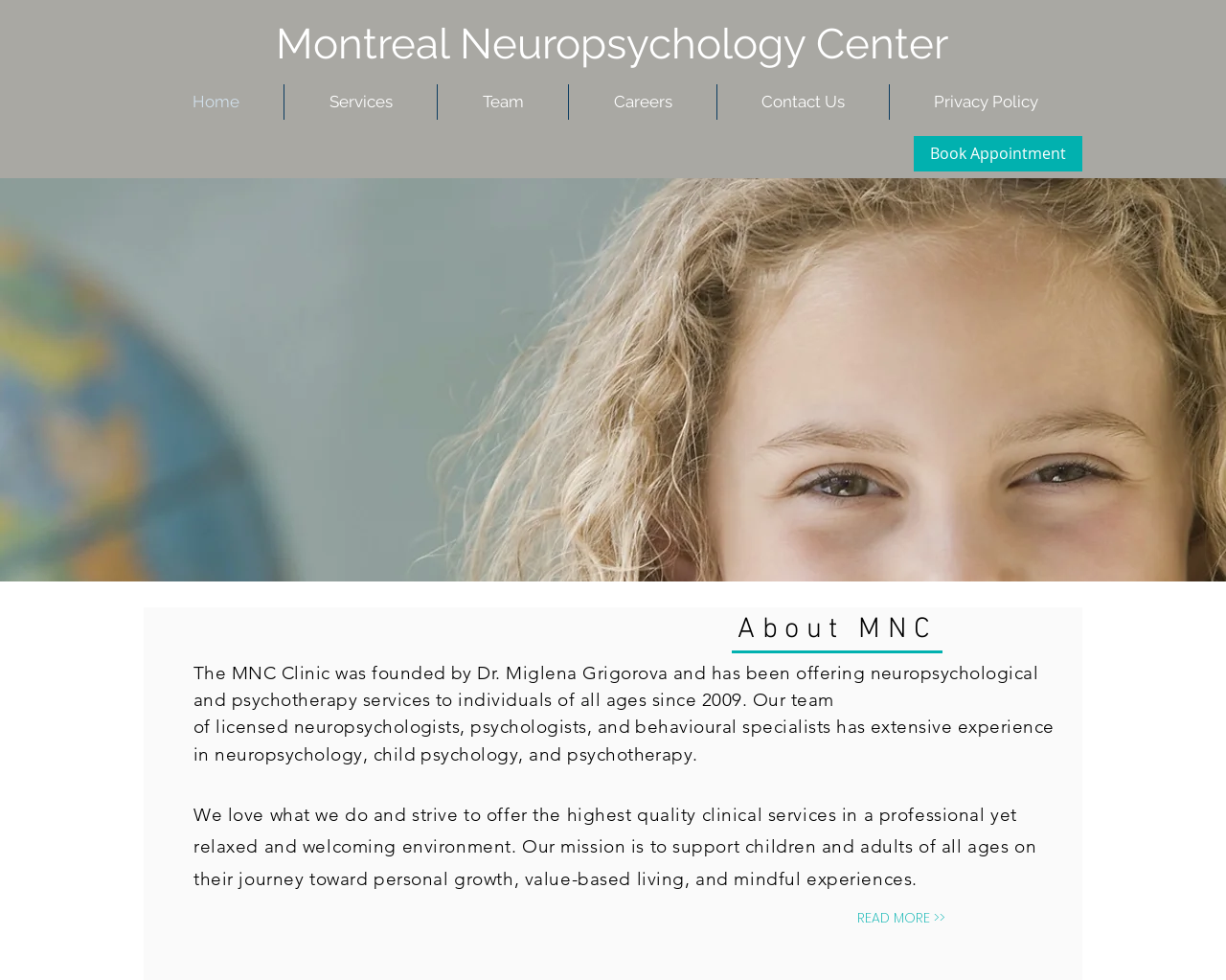Identify the bounding box coordinates for the region of the element that should be clicked to carry out the instruction: "Click on the Book Appointment link". The bounding box coordinates should be four float numbers between 0 and 1, i.e., [left, top, right, bottom].

[0.745, 0.139, 0.883, 0.175]